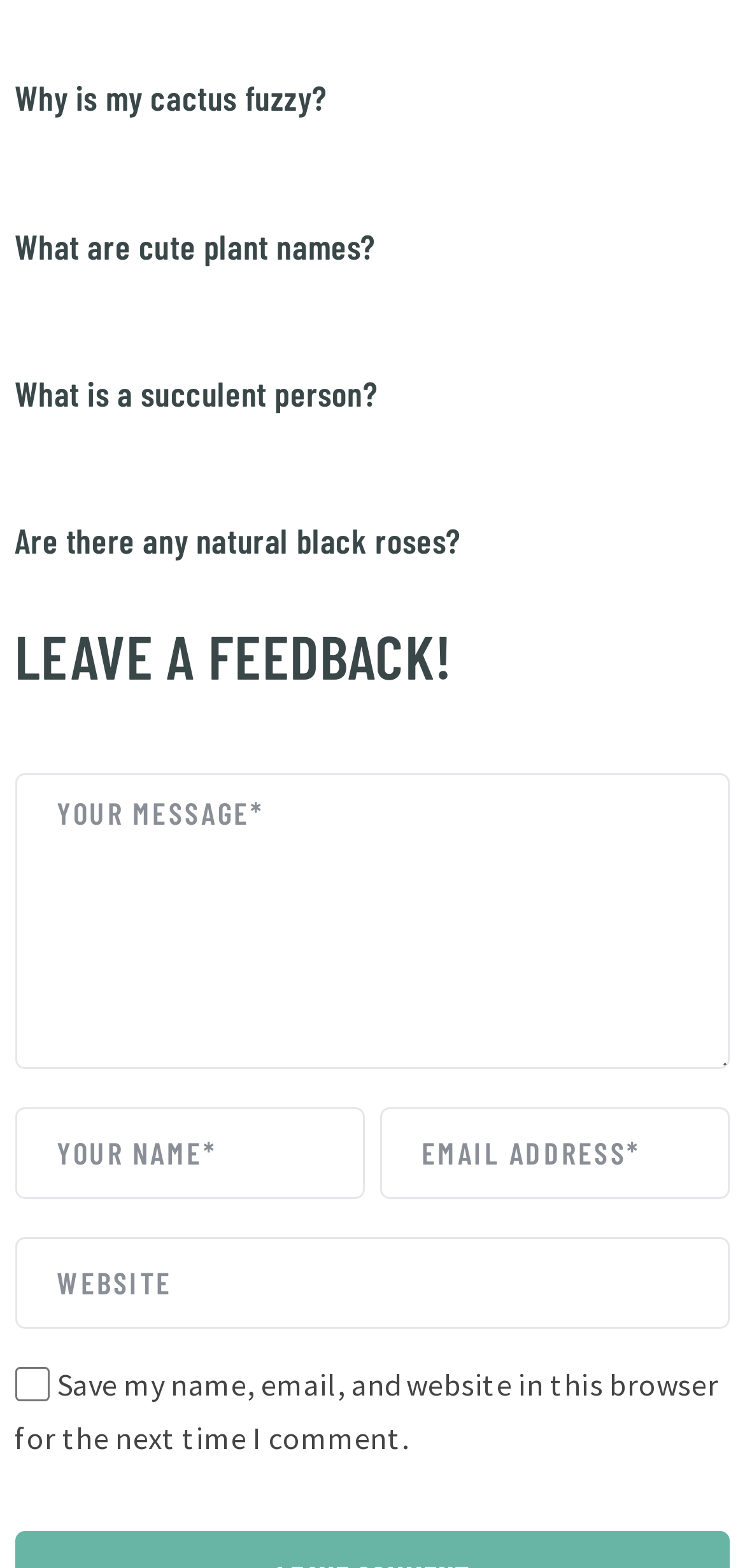Specify the bounding box coordinates of the area that needs to be clicked to achieve the following instruction: "Go to the previous post".

None